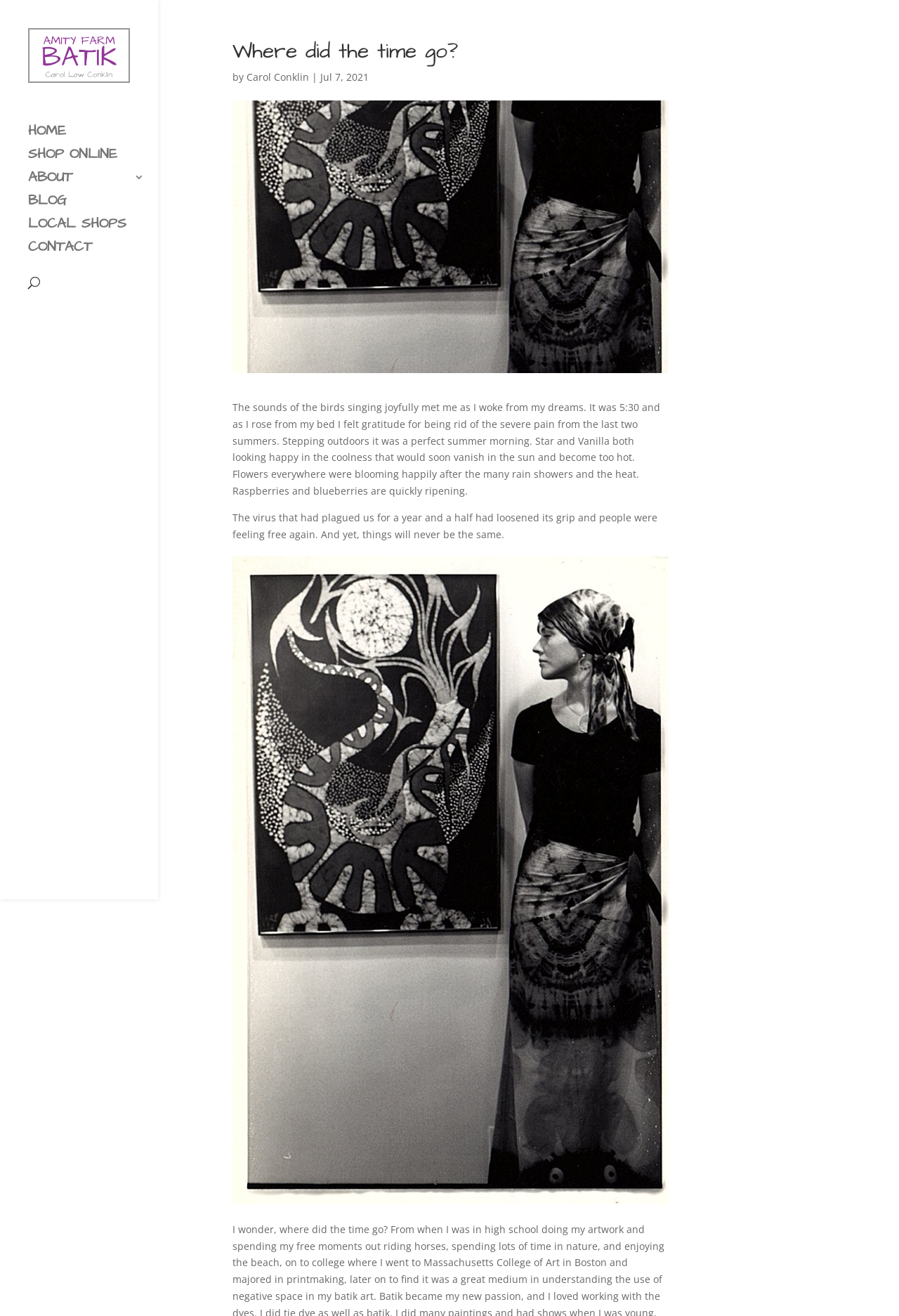What is the date of the blog post? From the image, respond with a single word or brief phrase.

Jul 7, 2021